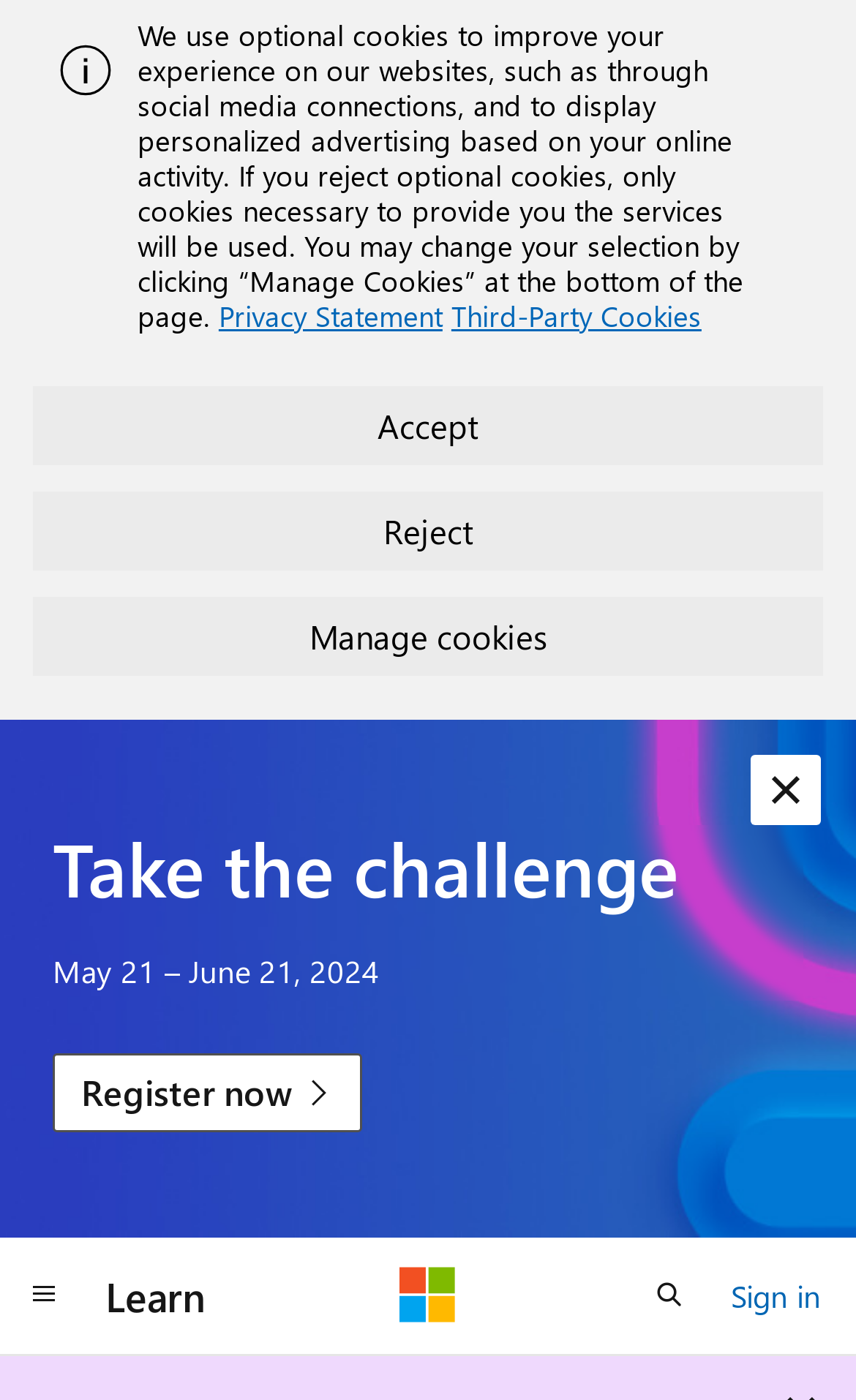Please provide a brief answer to the question using only one word or phrase: 
What is the purpose of the 'Manage cookies' button?

To manage cookies